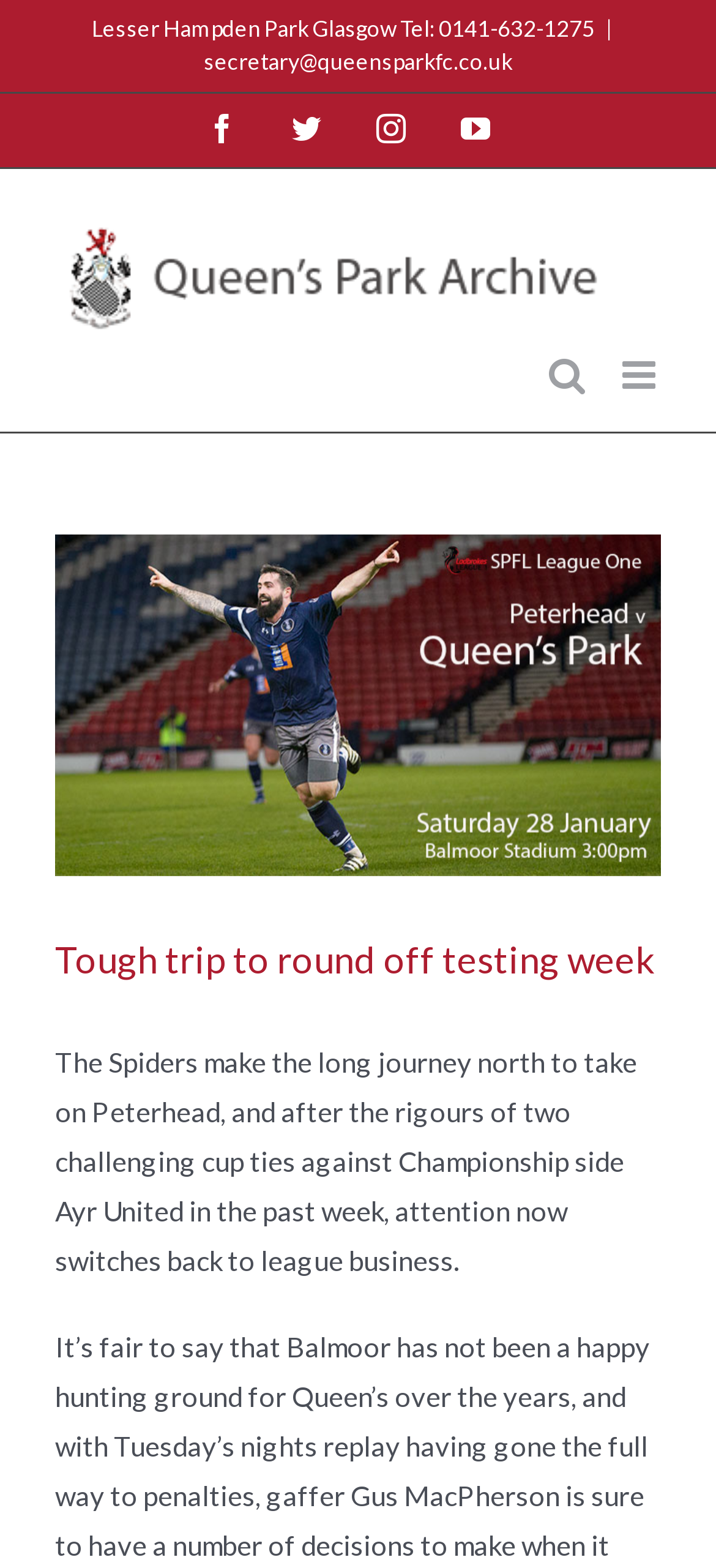Predict the bounding box coordinates of the area that should be clicked to accomplish the following instruction: "Toggle mobile menu". The bounding box coordinates should consist of four float numbers between 0 and 1, i.e., [left, top, right, bottom].

[0.869, 0.228, 0.923, 0.252]